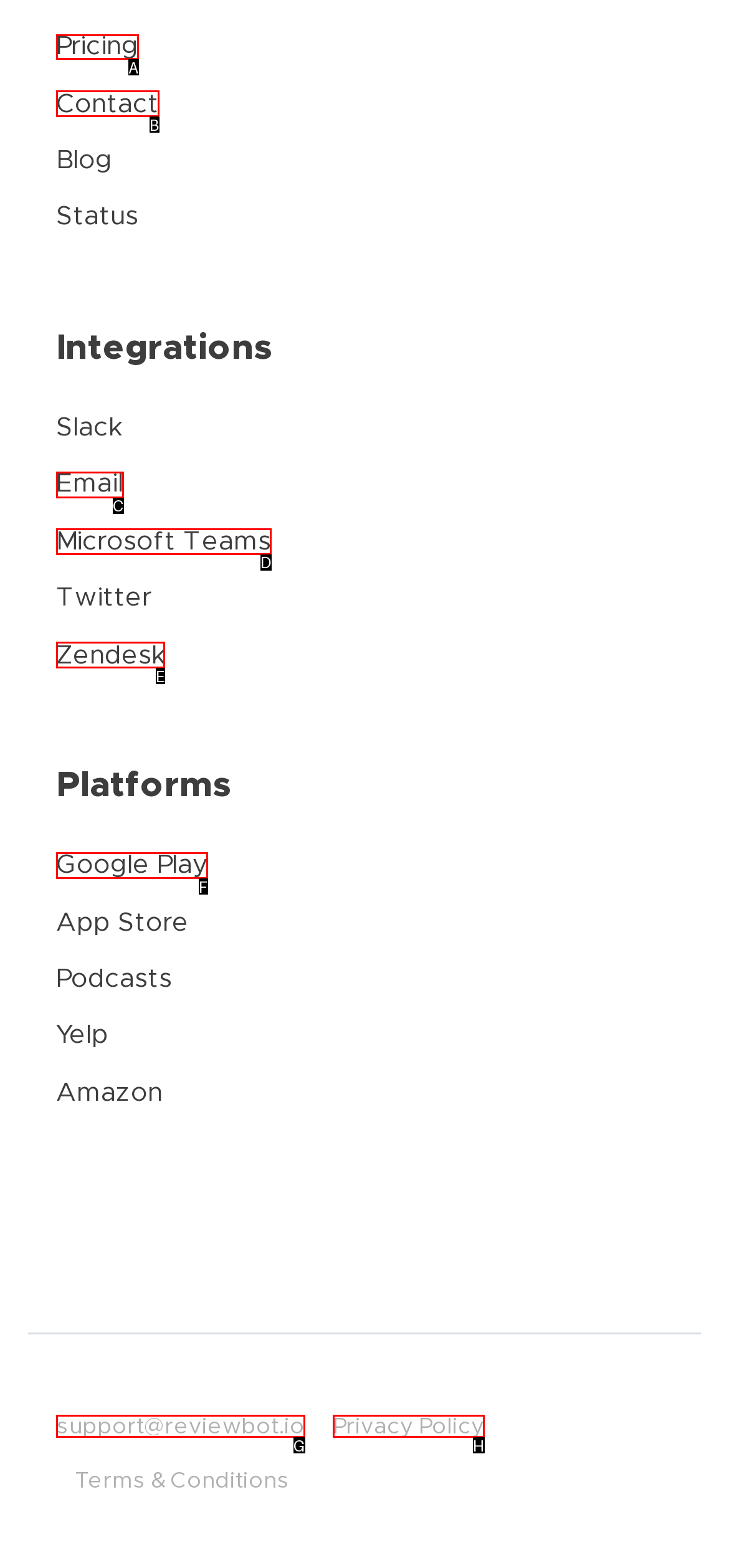Select the appropriate bounding box to fulfill the task: View pricing information Respond with the corresponding letter from the choices provided.

A